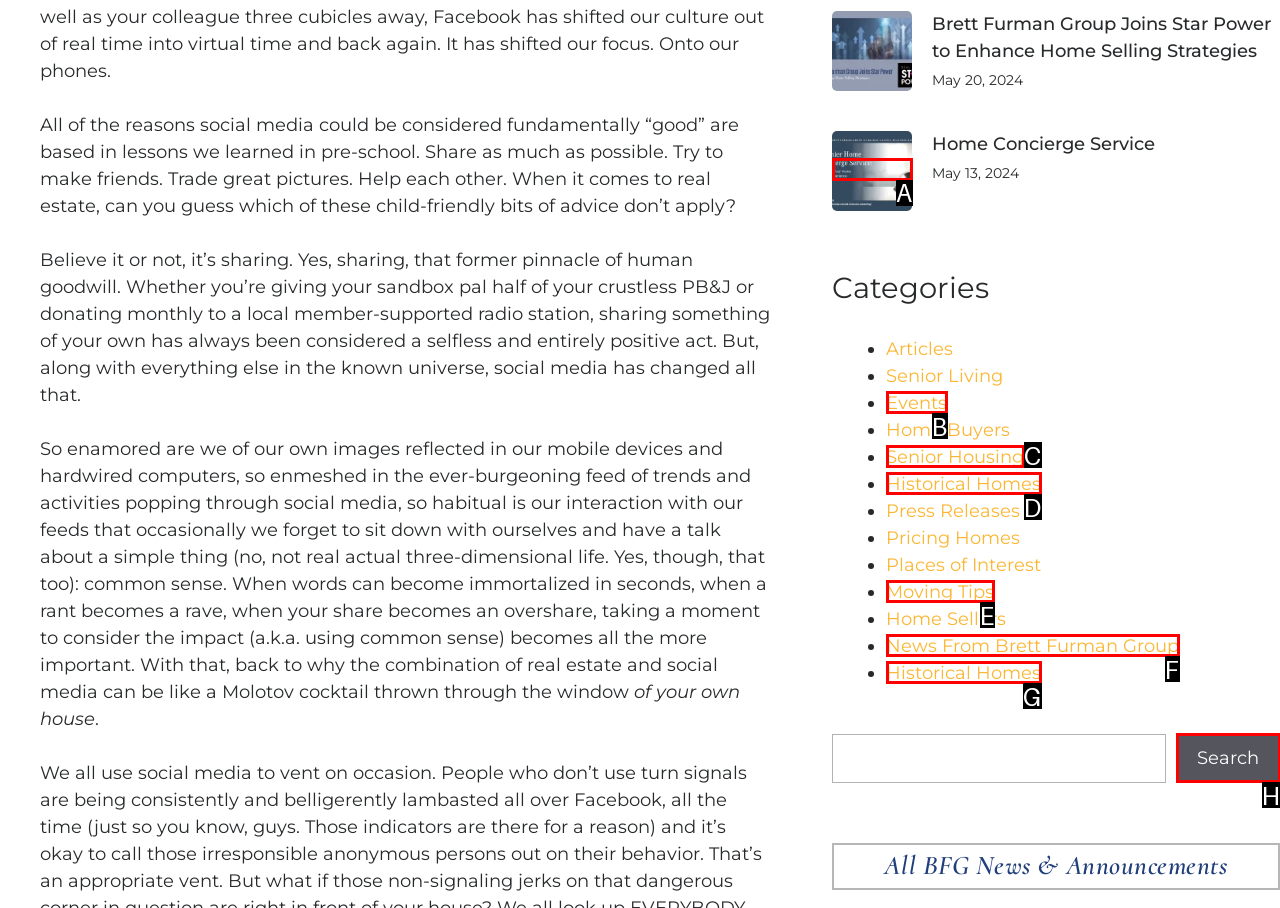Pick the option that best fits the description: Historical Homes. Reply with the letter of the matching option directly.

D